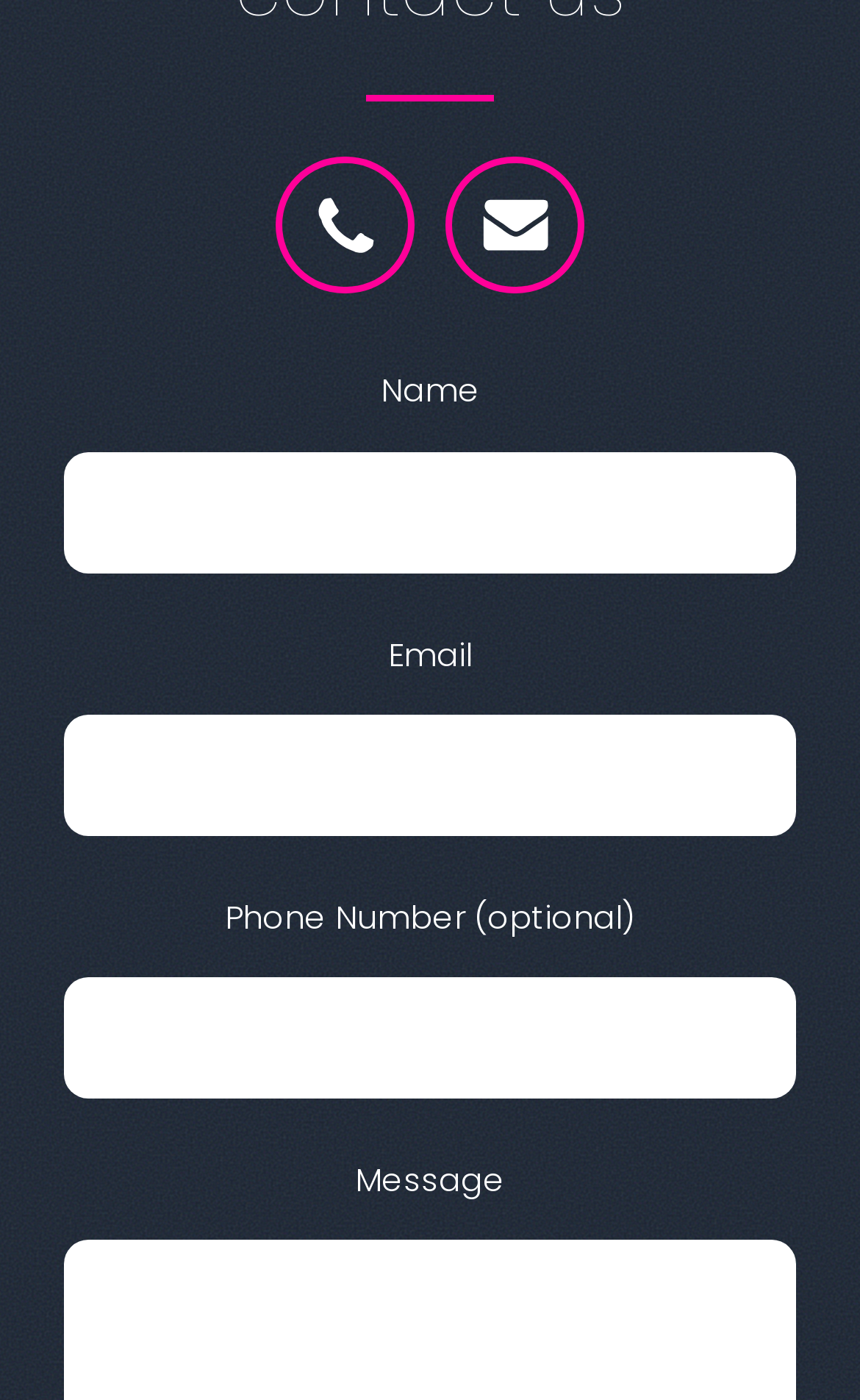What is the first contact method?
Answer the question with a detailed explanation, including all necessary information.

The first contact method is 'Phone' because the link 'Phone' appears first in the horizontal separator, indicating that it is the primary contact method.